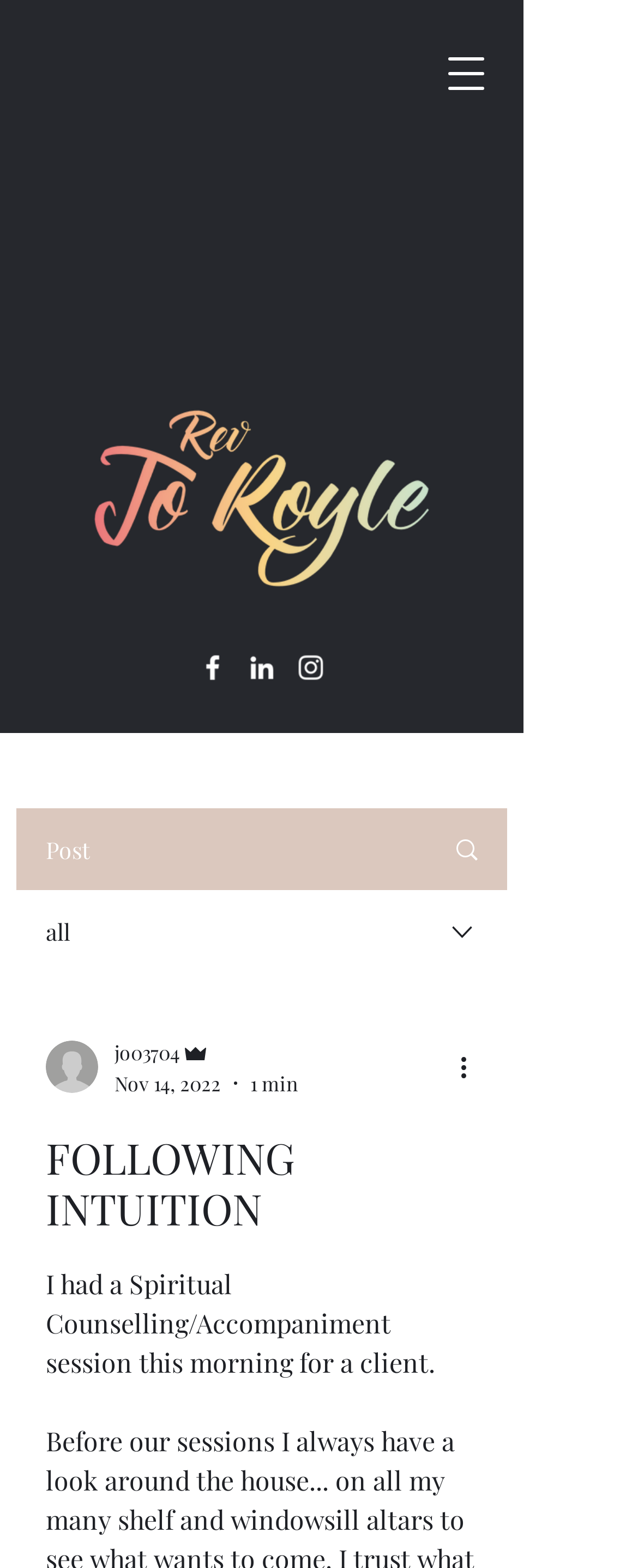Please provide a one-word or short phrase answer to the question:
What is the purpose of the button with the text 'More actions'?

To show more actions